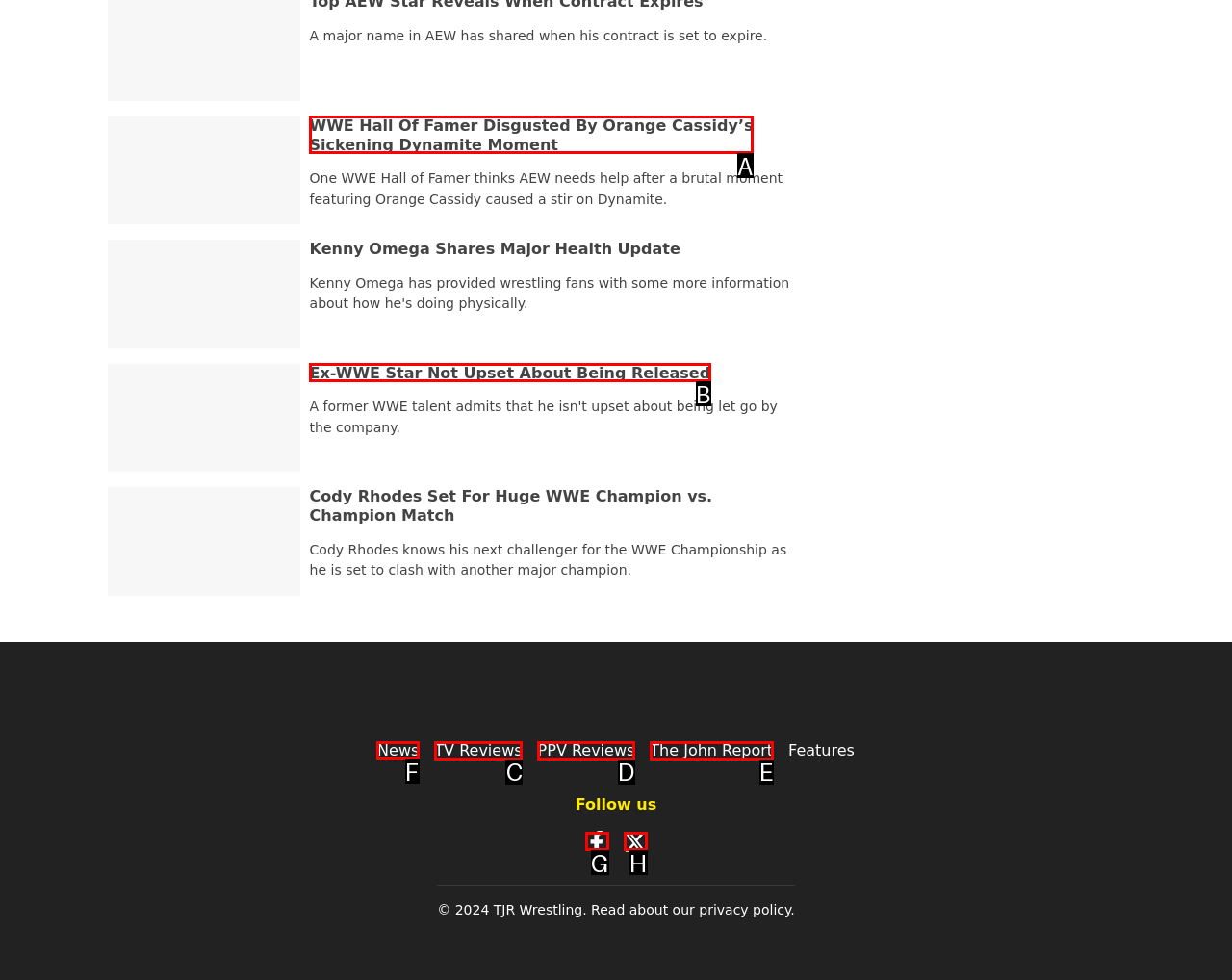Select the appropriate HTML element to click for the following task: Read news
Answer with the letter of the selected option from the given choices directly.

F